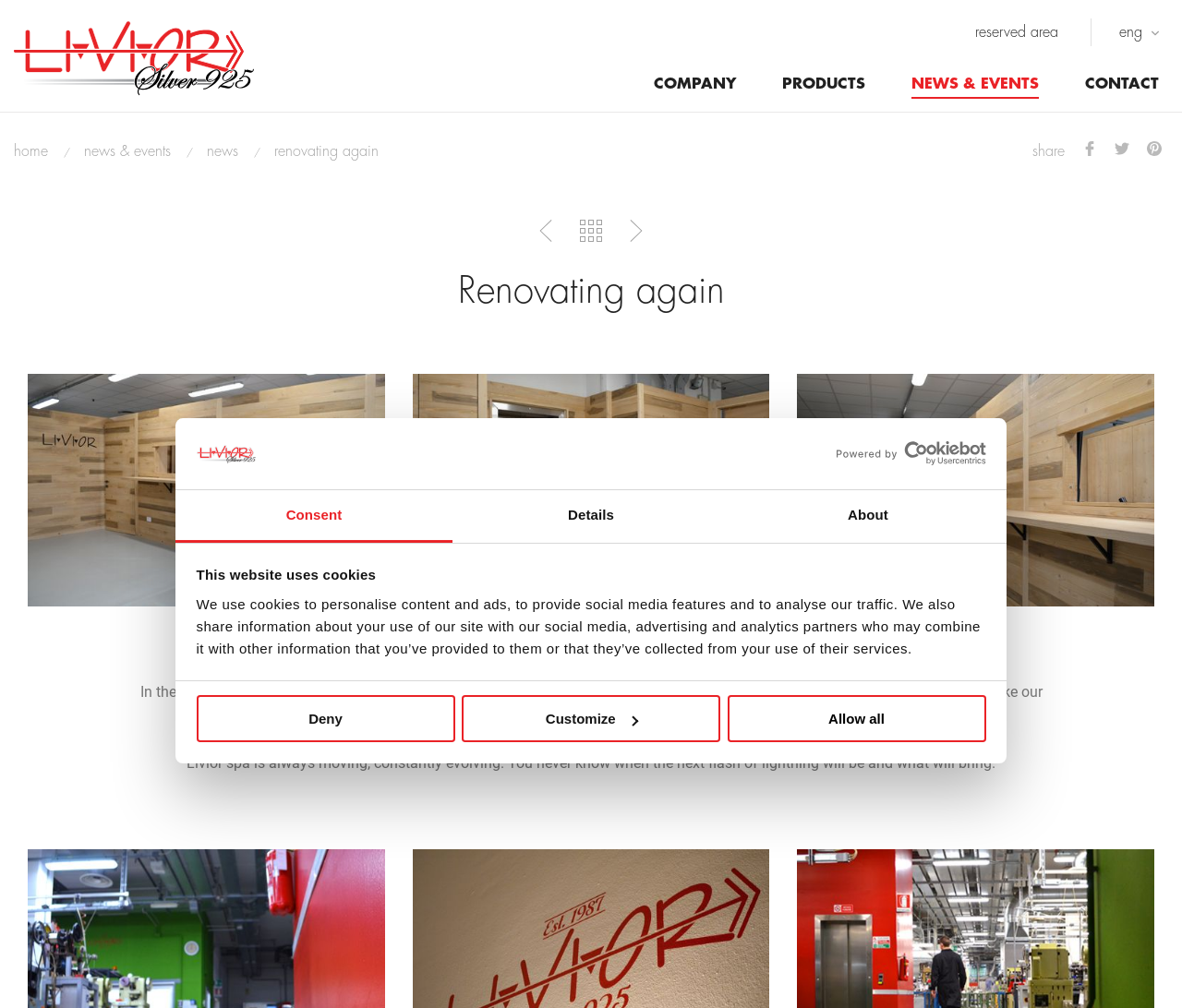Could you indicate the bounding box coordinates of the region to click in order to complete this instruction: "Click the 'NEWS & EVENTS' link".

[0.771, 0.056, 0.879, 0.111]